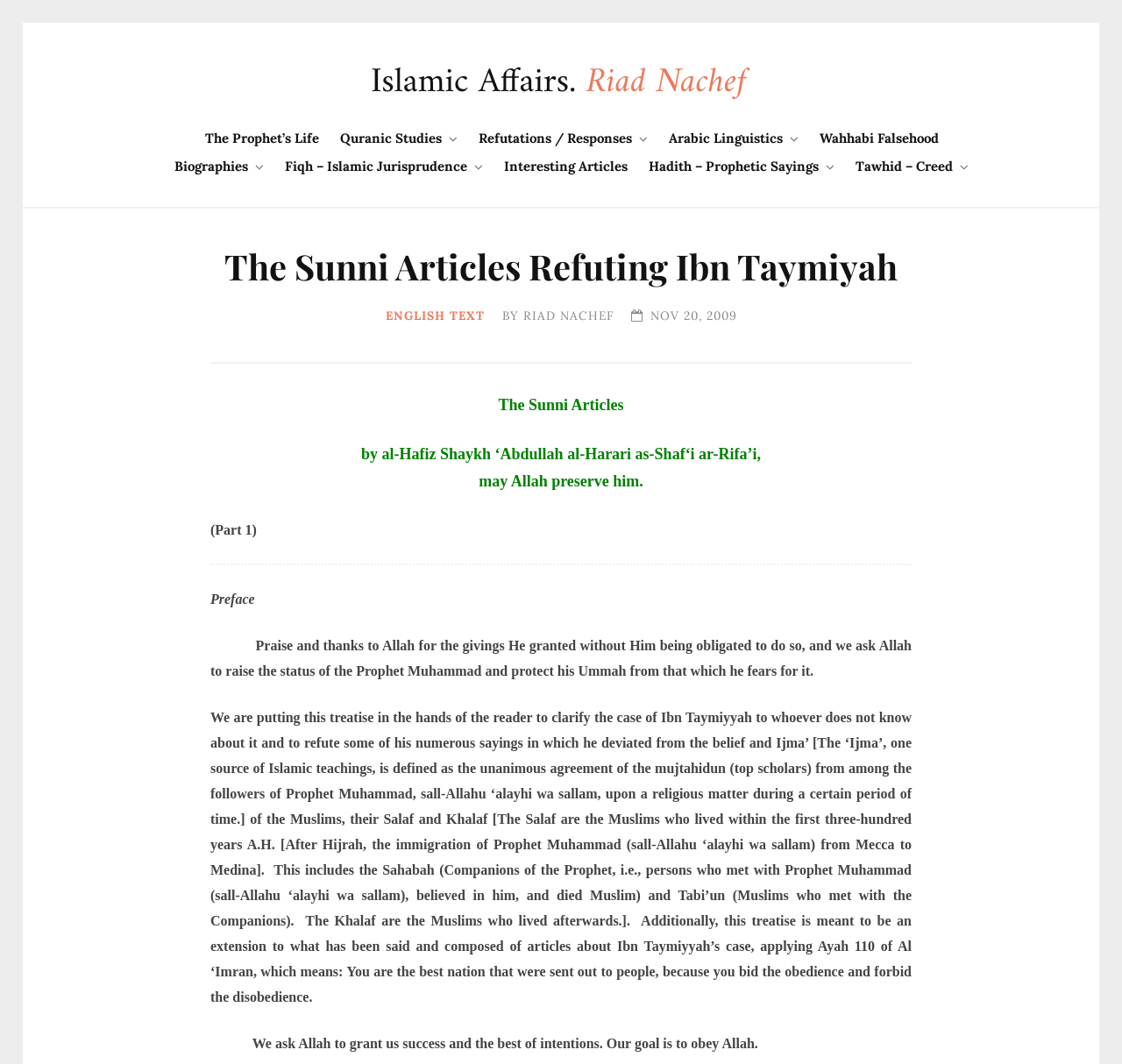Could you provide the bounding box coordinates for the portion of the screen to click to complete this instruction: "Click on the link to The Prophet’s Life"?

[0.164, 0.117, 0.284, 0.143]